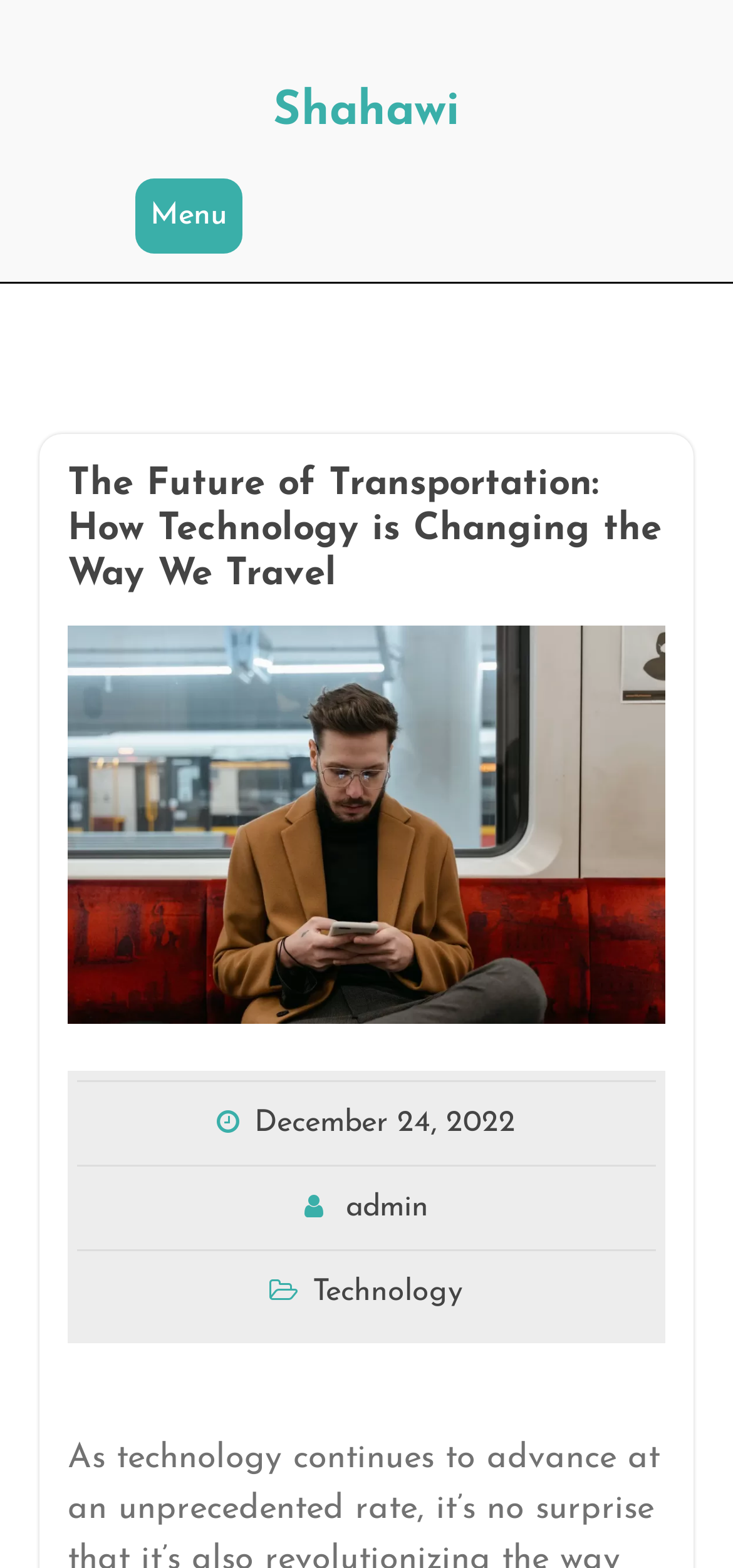How many links are in the footer section?
Using the image, give a concise answer in the form of a single word or short phrase.

3